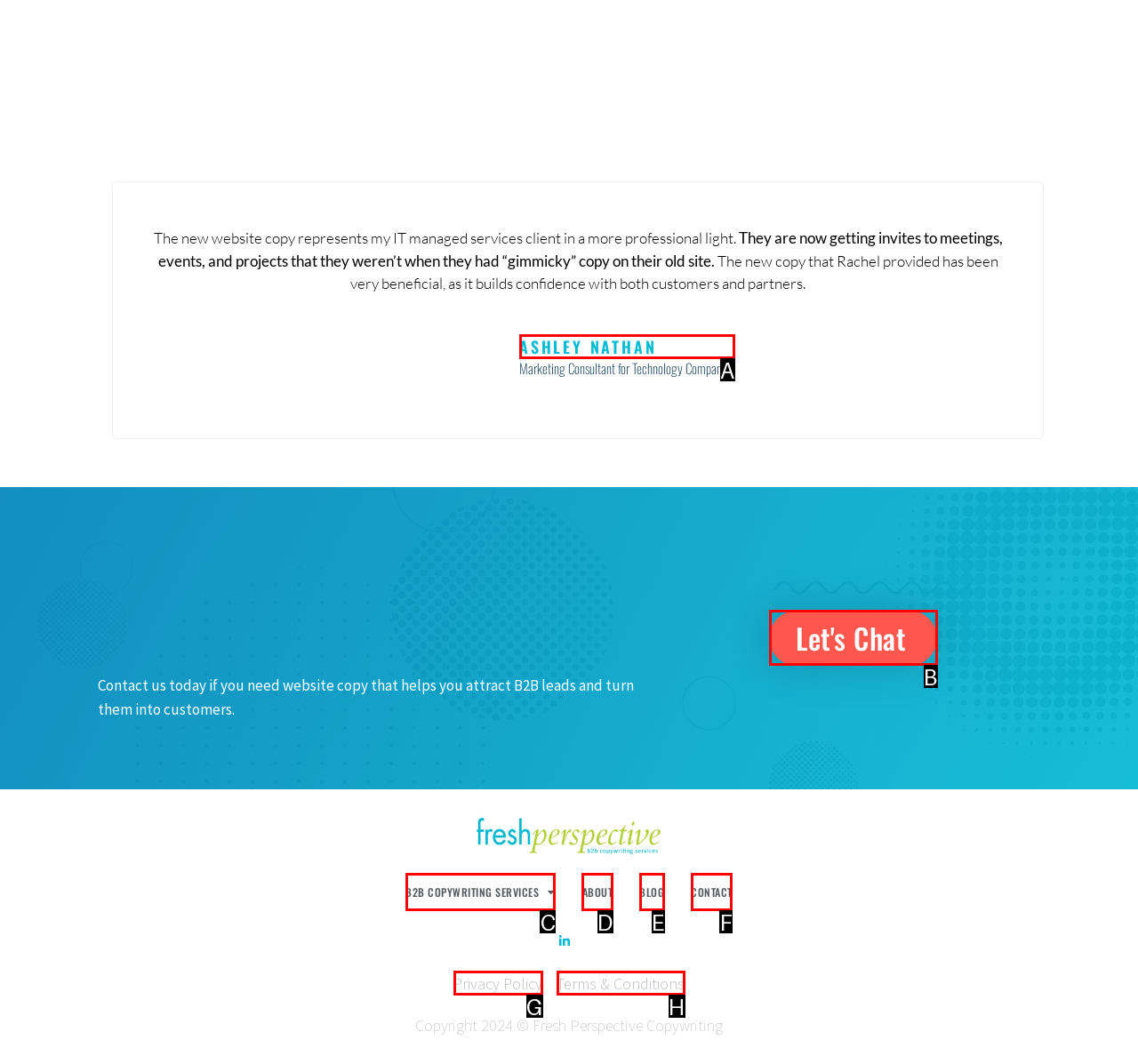Select the HTML element that matches the description: About
Respond with the letter of the correct choice from the given options directly.

D